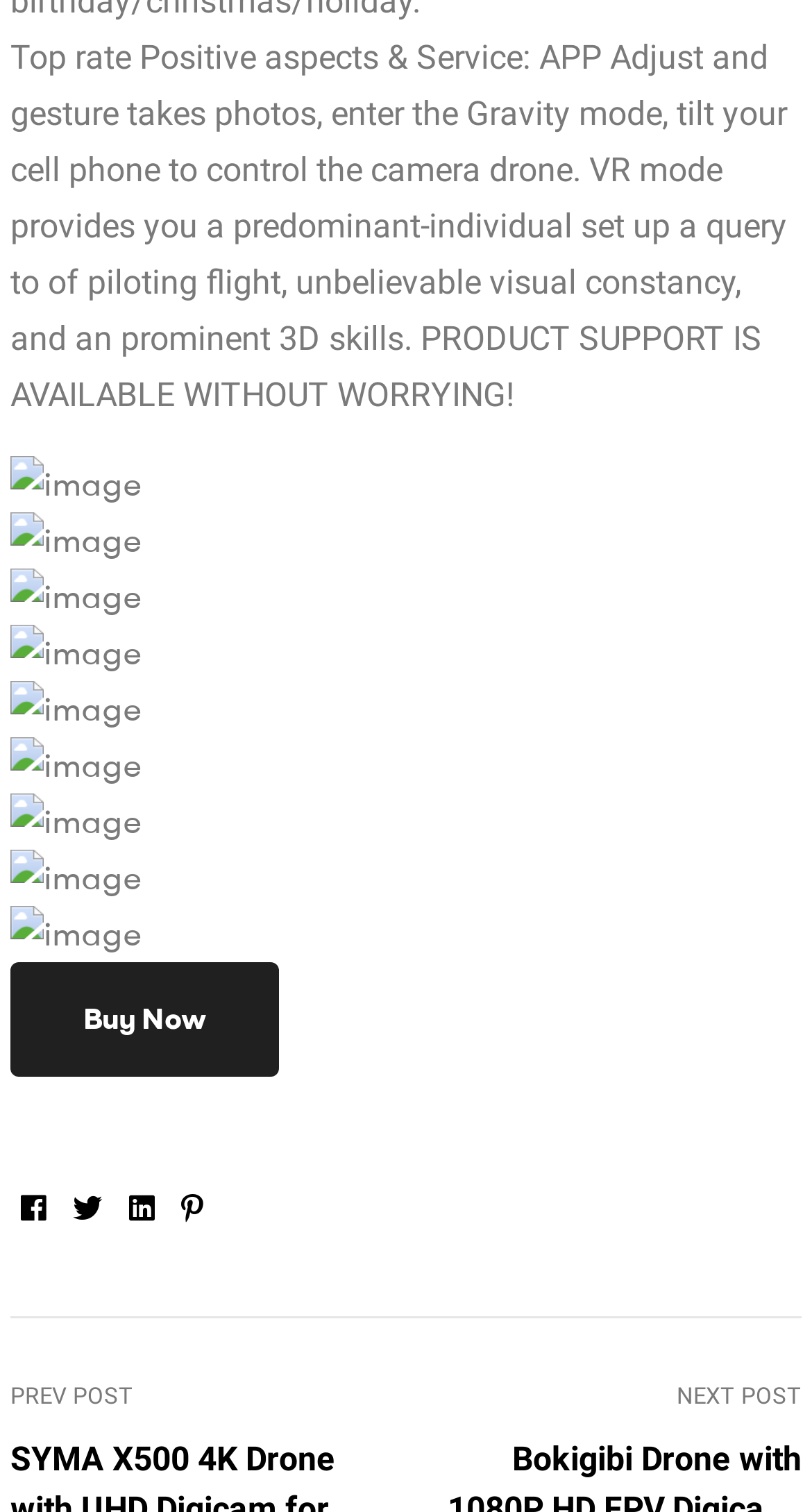Please provide a comprehensive response to the question based on the details in the image: What is the call-to-action button on the webpage?

The call-to-action button on the webpage is 'Buy Now', which is a link element with ID 383, and its bounding box coordinates indicate its position below the images.